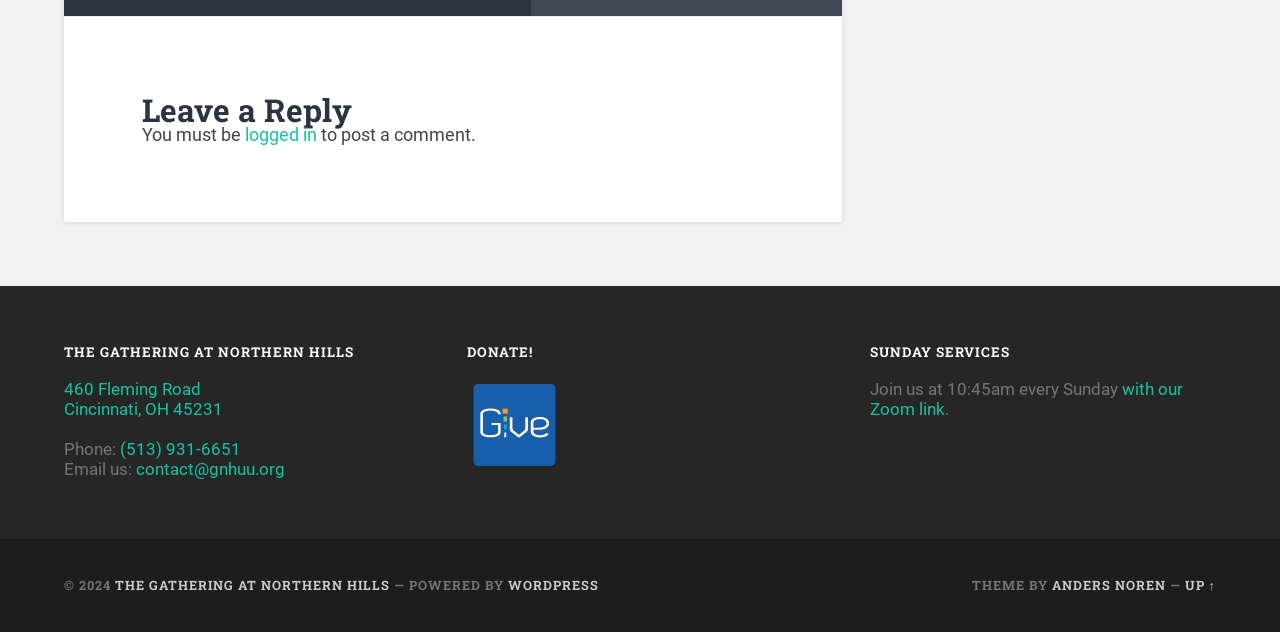Provide a brief response using a word or short phrase to this question:
What is the time of the Sunday service?

10:45am